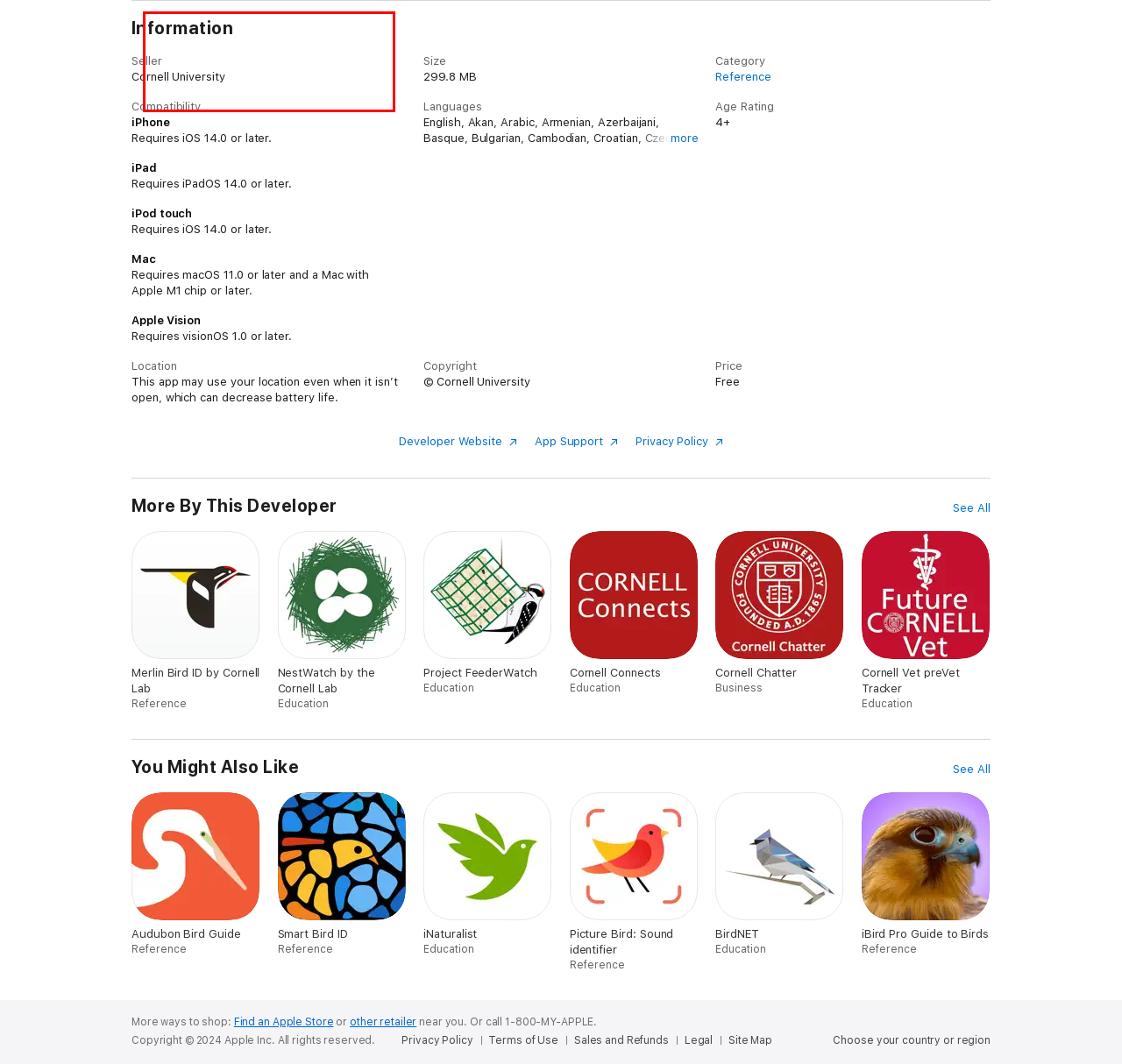You are provided with a webpage screenshot that includes a red rectangle bounding box. Extract the text content from within the bounding box using OCR.

Women and ppl of color are often afraid to post exactly where they regularly go or their homes, so also making it possible to offer the tracking details to you at Cornell but obscure them from the public by default would also be great.